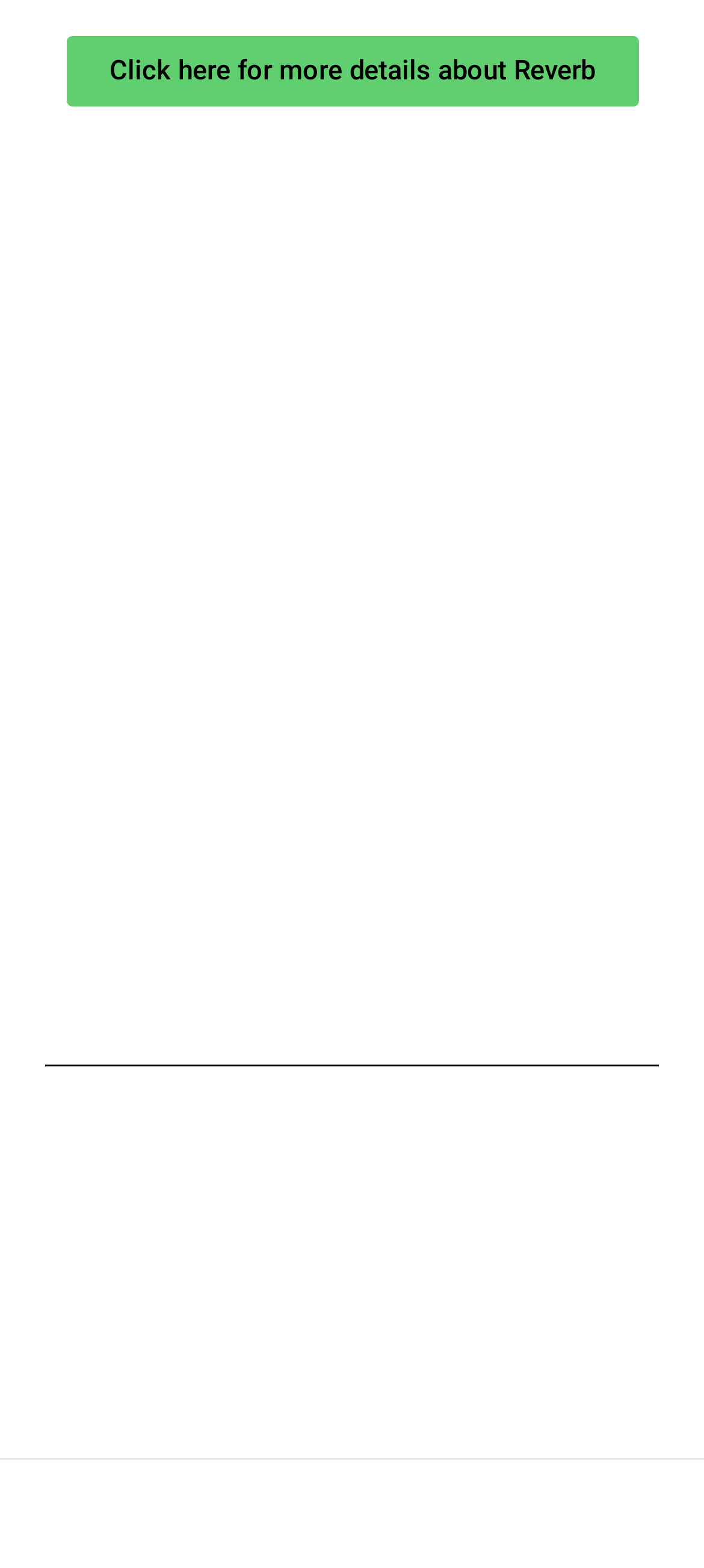What is the ratio of the width of the link 'Click here for more details about Reverb' to the width of the webpage?
Please provide an in-depth and detailed response to the question.

The bounding box coordinates of the link 'Click here for more details about Reverb' are [0.094, 0.023, 0.906, 0.068], so the width is 0.906 - 0.094 = 0.812. Since the width of the webpage is 1, the ratio is 0.812.